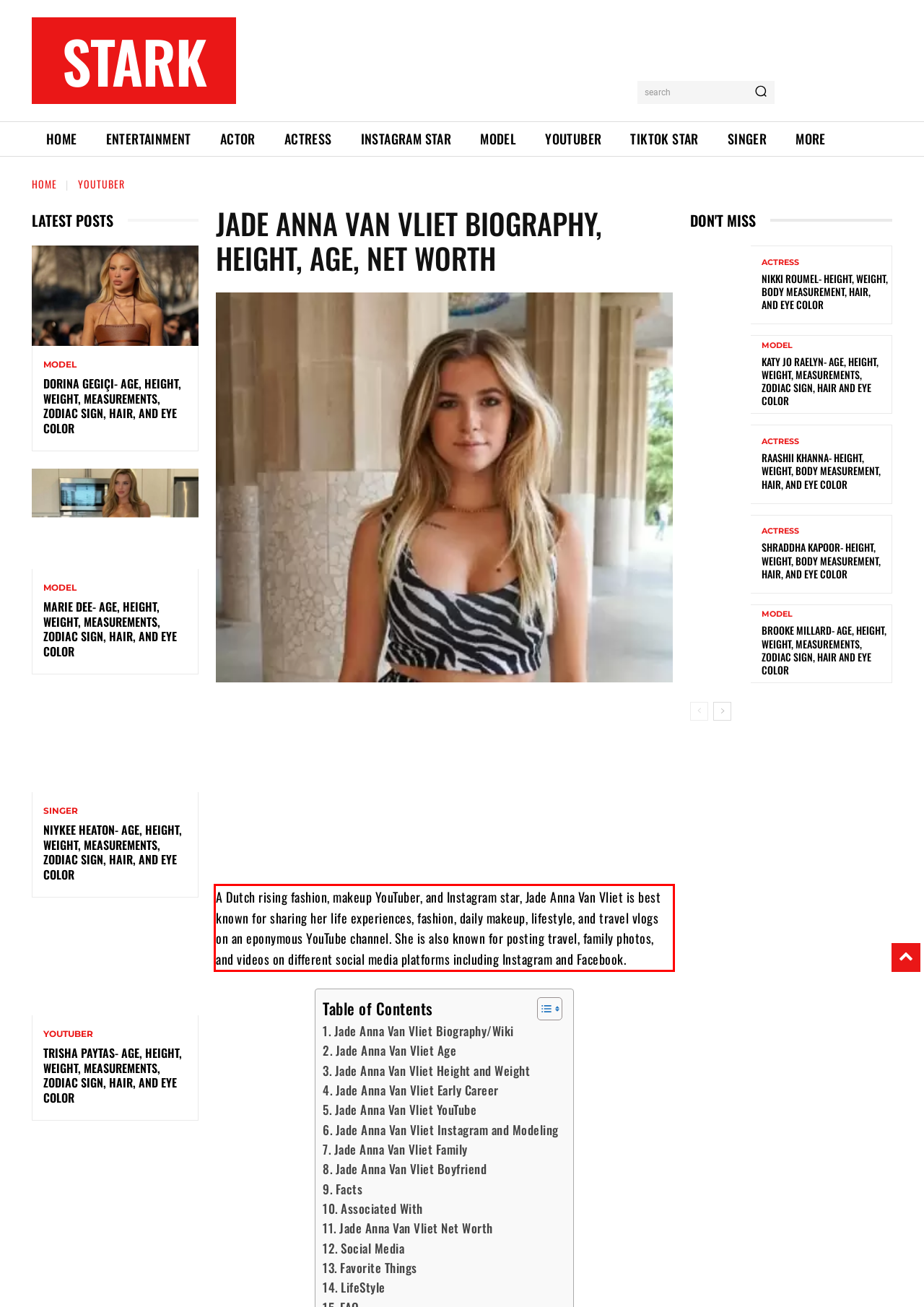Given a webpage screenshot with a red bounding box, perform OCR to read and deliver the text enclosed by the red bounding box.

A Dutch rising fashion, makeup YouTuber, and Instagram star, Jade Anna Van Vliet is best known for sharing her life experiences, fashion, daily makeup, lifestyle, and travel vlogs on an eponymous YouTube channel. She is also known for posting travel, family photos, and videos on different social media platforms including Instagram and Facebook.